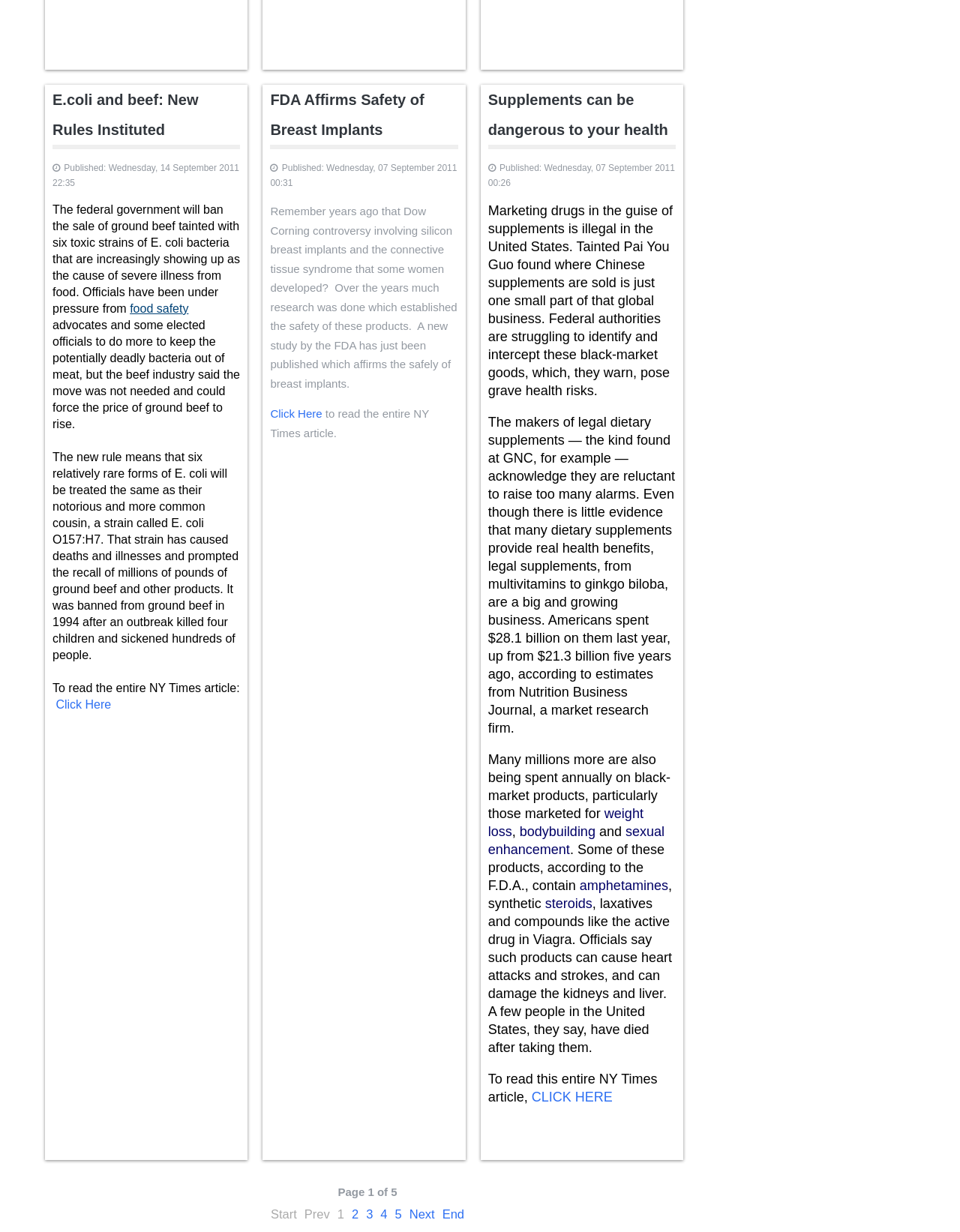Based on the image, give a detailed response to the question: How many pages are there in total?

I found the total number of pages by looking at the static text element at the bottom of the page, which says 'Page 1 of 5'. This indicates that there are 5 pages in total.